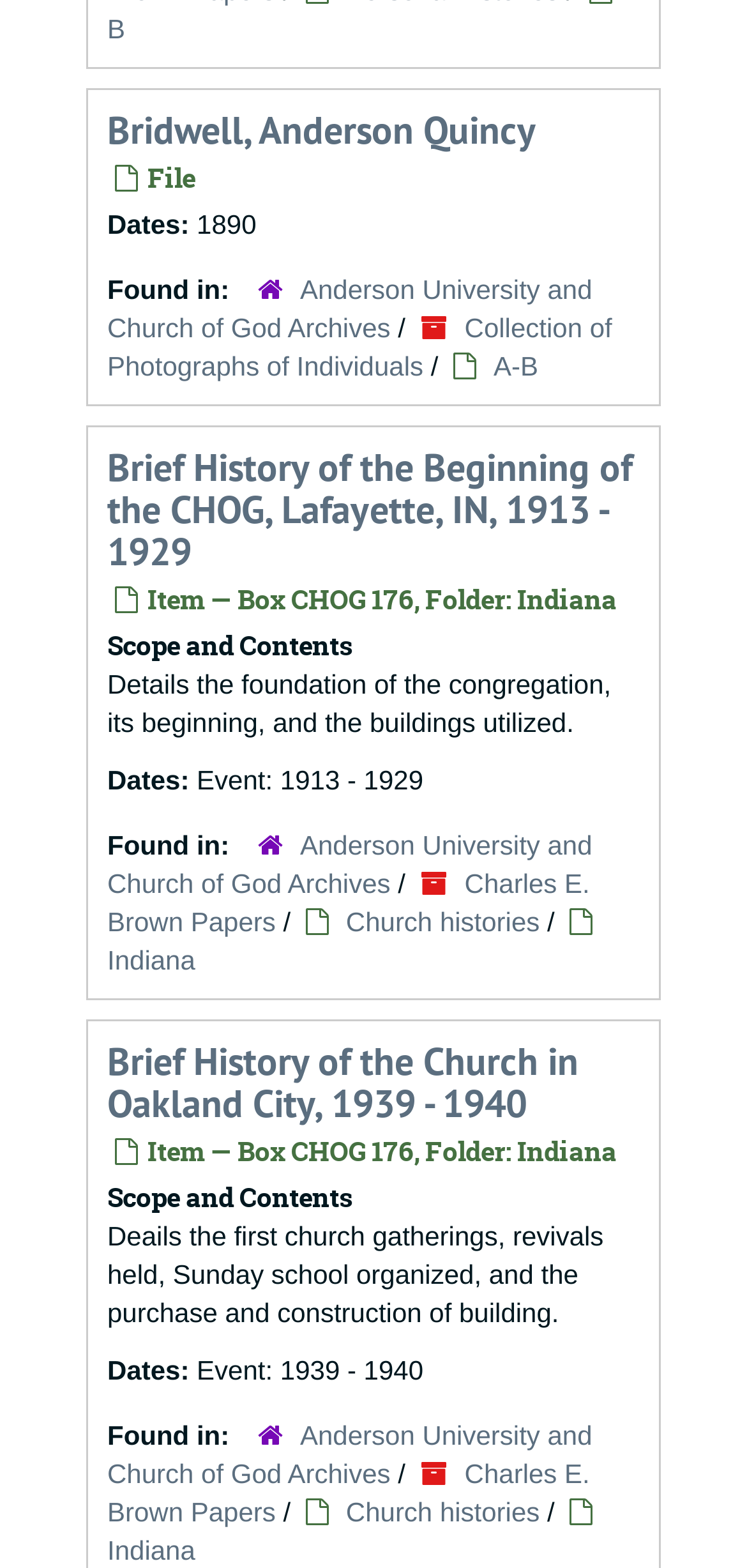Locate the UI element described as follows: "Bridwell, Anderson Quincy". Return the bounding box coordinates as four float numbers between 0 and 1 in the order [left, top, right, bottom].

[0.144, 0.067, 0.718, 0.099]